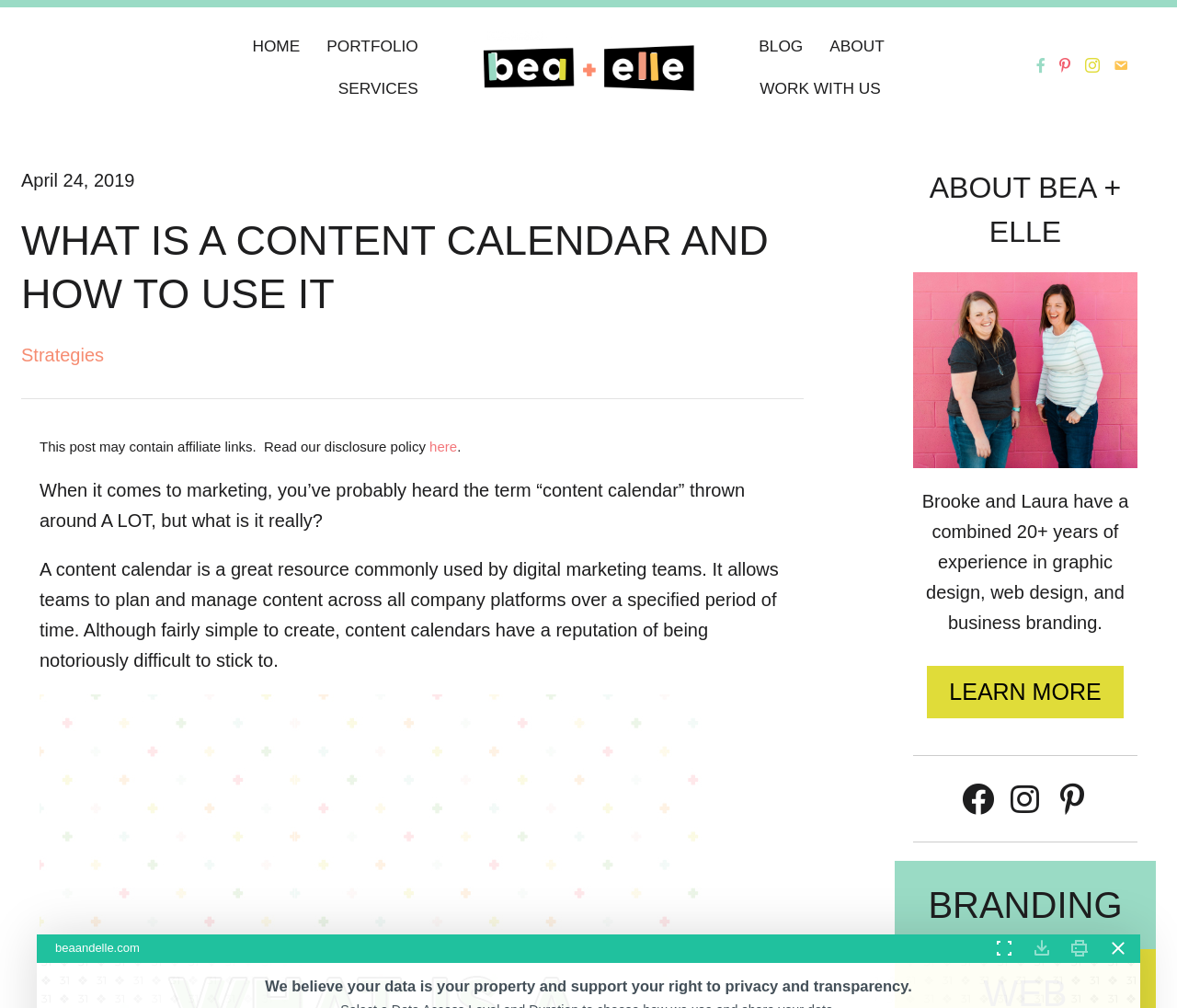What social media platforms are linked on the webpage?
Please give a detailed and elaborate answer to the question.

I determined the answer by looking at the buttons located near the bottom of the webpage, which are labeled as Facebook, Instagram, and Pinterest. These buttons are likely links to the website's social media profiles.